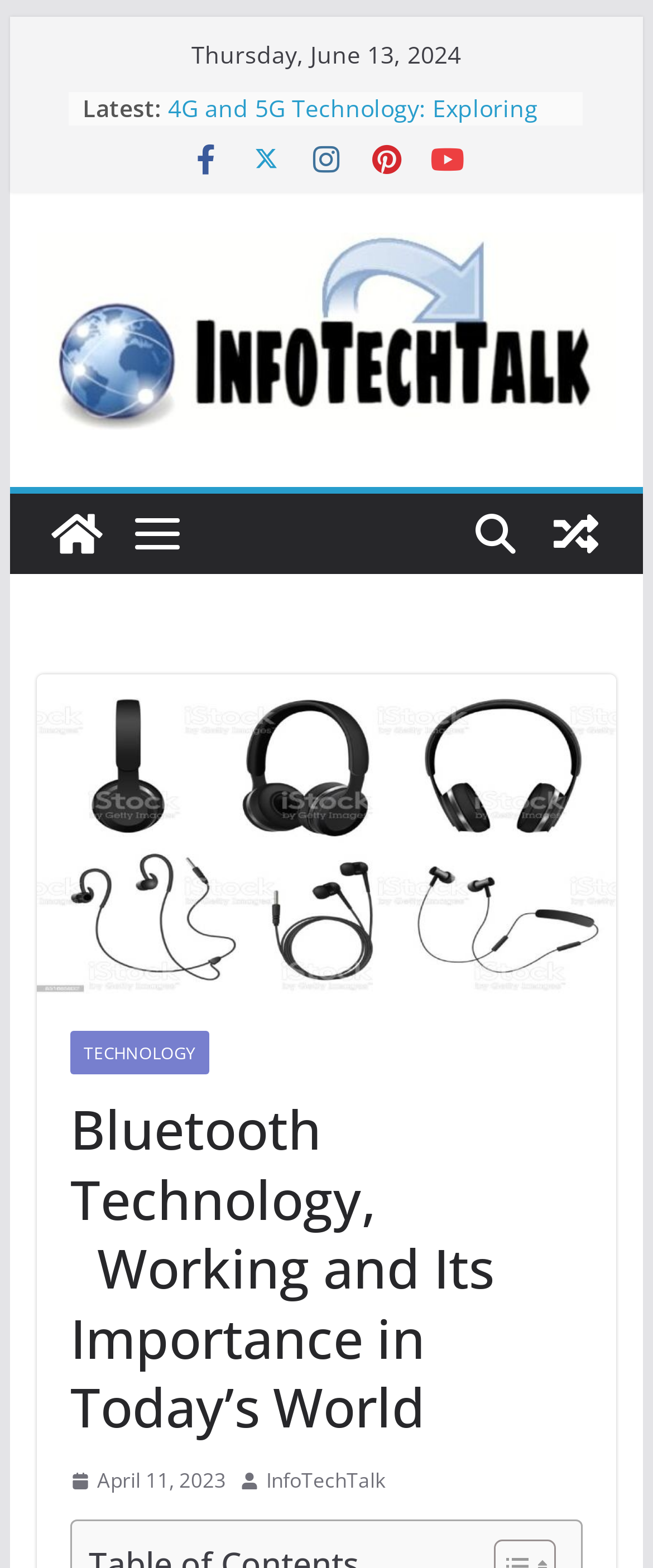Offer a meticulous description of the webpage's structure and content.

The webpage appears to be a blog or article page focused on technology, specifically Bluetooth technology. At the top, there is a link to "Skip to content" and a date "Thursday, June 13, 2024" is displayed. Below this, there is a section labeled "Latest" with a list of four links to different articles, including "Metaverse Technology: A Comprehensive Guide to Metaverse Technology" and "5G Technology: Exploring the Internal Processing & unveiling the Core Mechanisms". Each list item is preceded by a bullet point.

To the left of the "Latest" section, there is a logo for "InfoTechTalk" with a link to the homepage. Above the logo, there are five social media links represented by icons. Below the logo, there is a link to "View a random post" and an image.

The main content of the page is an article titled "Bluetooth Technology, Working and Its Importance in Today’s World". The article title is displayed in a large font size and is centered at the top of the content area. Below the title, there is a link to "Bluetooth" with an accompanying image.

On the right side of the page, there is a section with a heading "TECHNOLOGY" and a link to "April 11, 2023" with an accompanying image and time. There is also an image below this section.

Overall, the webpage has a clean layout with clear headings and concise text, making it easy to navigate and read.